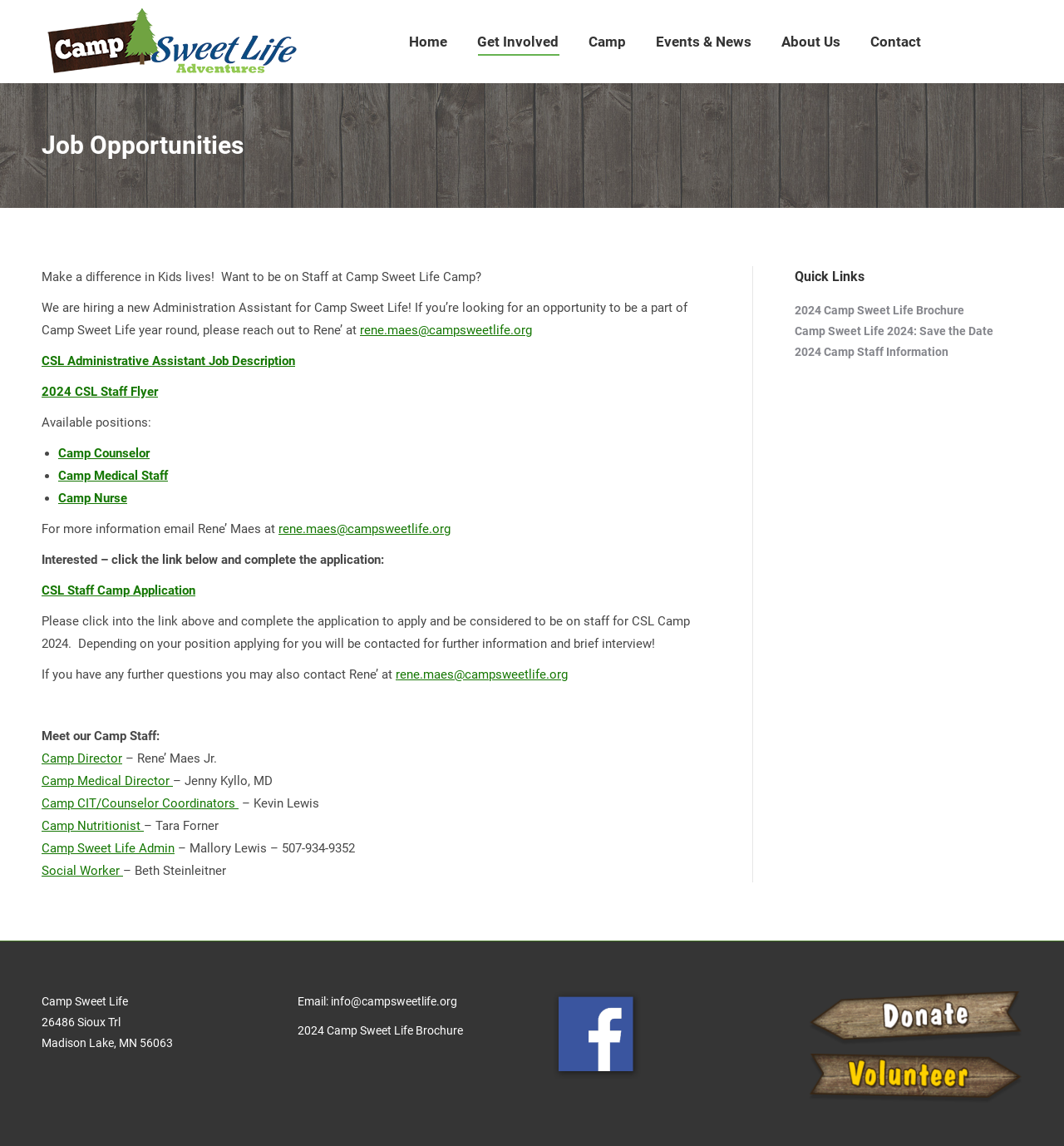Please provide a one-word or short phrase answer to the question:
Who is the Camp Director?

Rene’ Maes Jr.